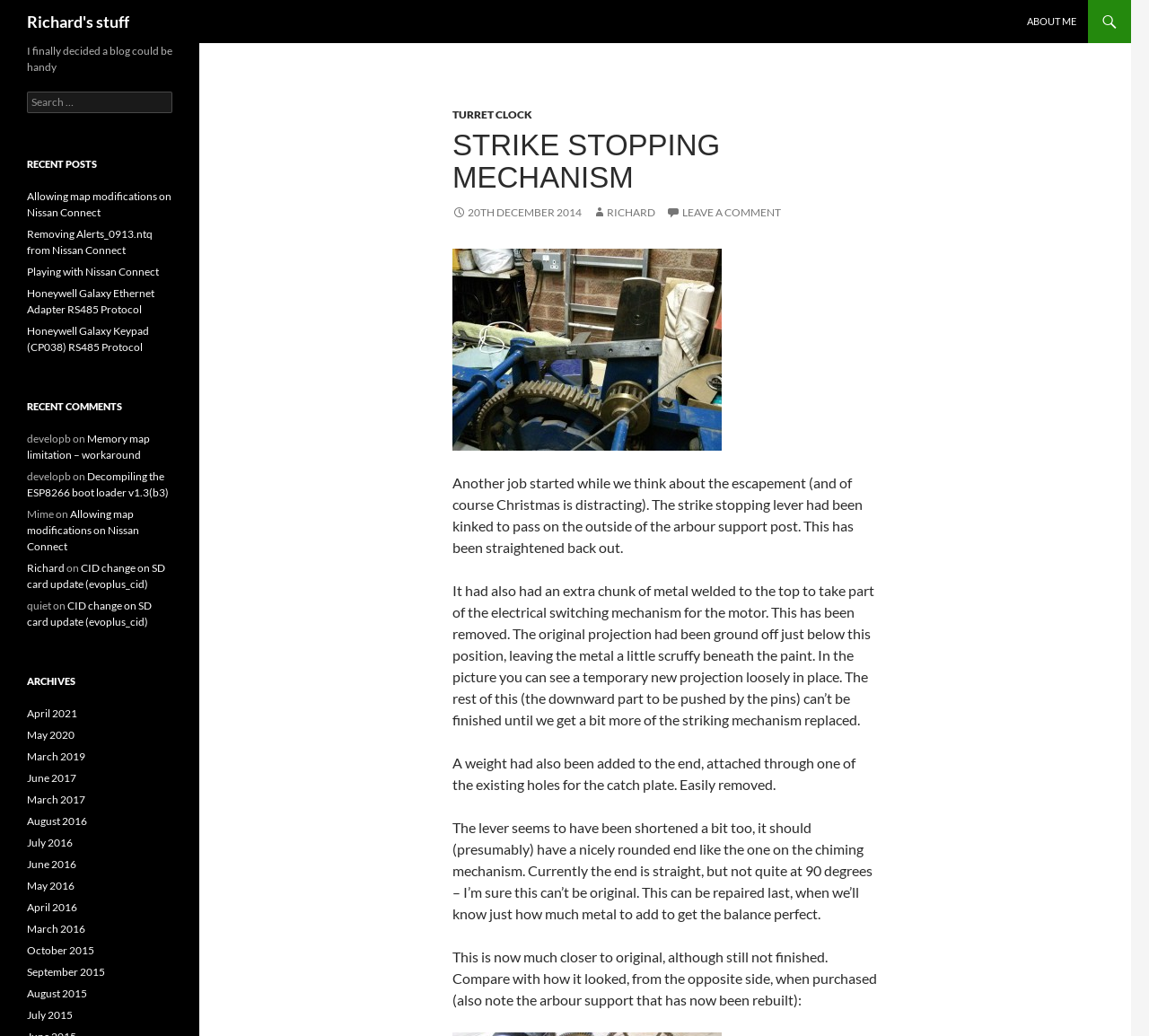What is the type of image shown on the webpage?
From the screenshot, supply a one-word or short-phrase answer.

IMG_20141223_172328